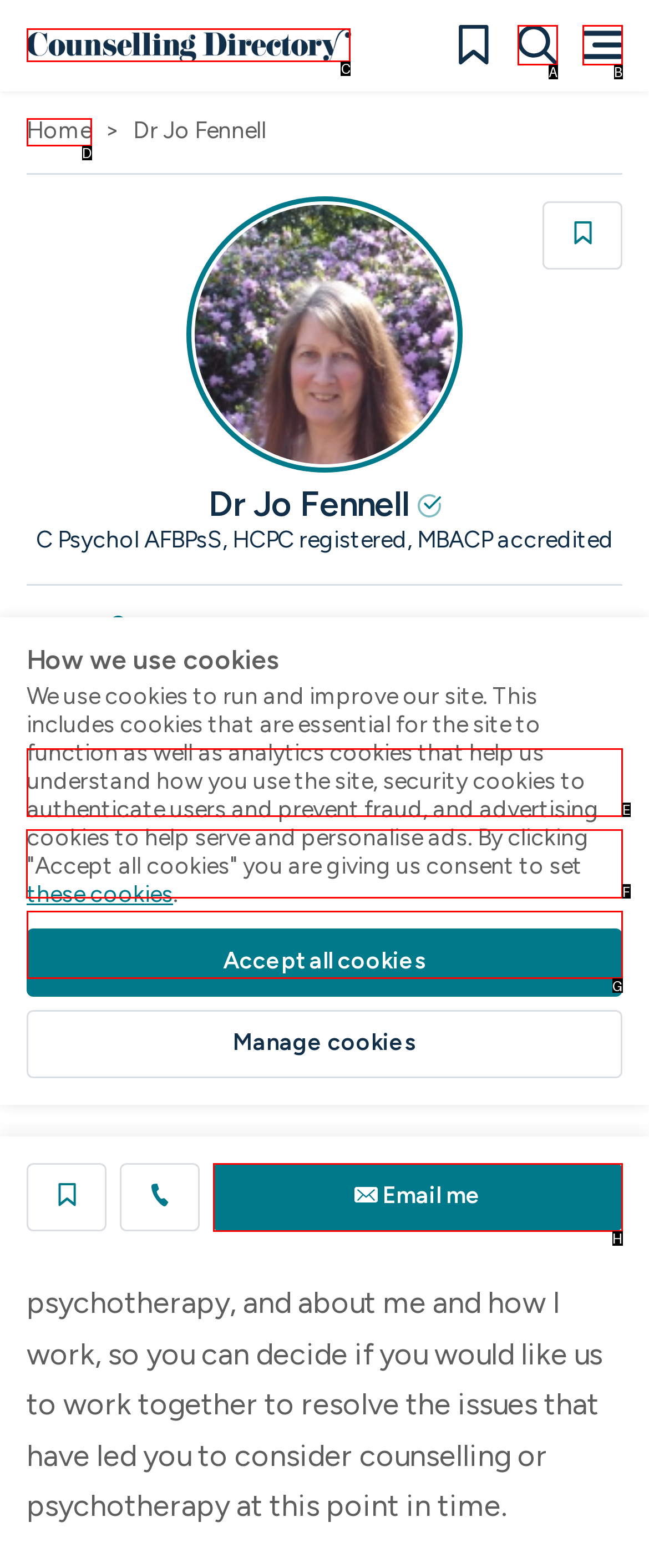Identify the correct choice to execute this task: Visit Dr Jo Fennell's website
Respond with the letter corresponding to the right option from the available choices.

F